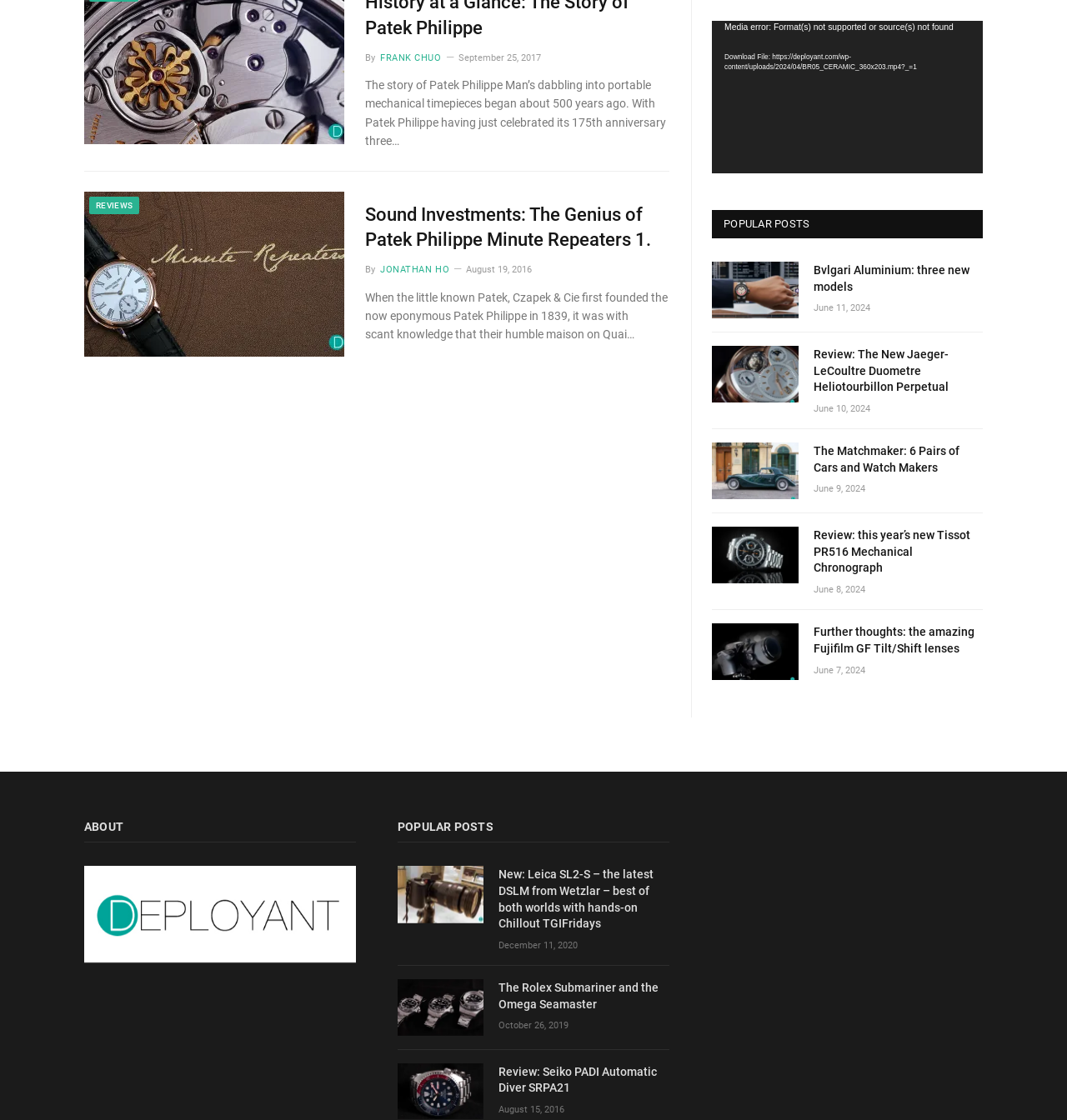Based on the element description parent_node: REVIEWS, identify the bounding box of the UI element in the given webpage screenshot. The coordinates should be in the format (top-left x, top-left y, bottom-right x, bottom-right y) and must be between 0 and 1.

[0.079, 0.171, 0.323, 0.318]